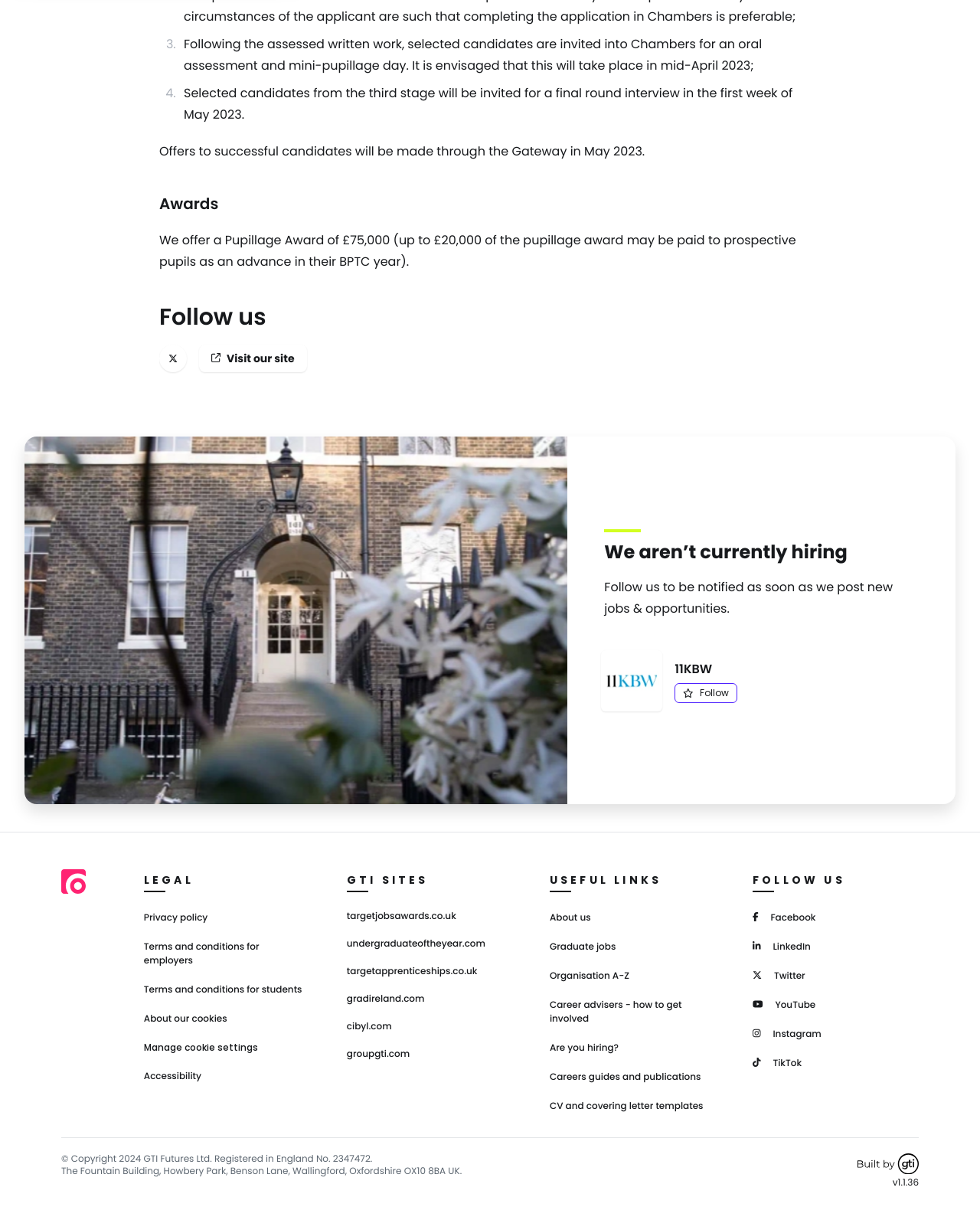How can one be notified of new jobs and opportunities?
Look at the screenshot and provide an in-depth answer.

The answer can be found in the section where it is stated that 'Follow us to be notified as soon as we post new jobs & opportunities.'